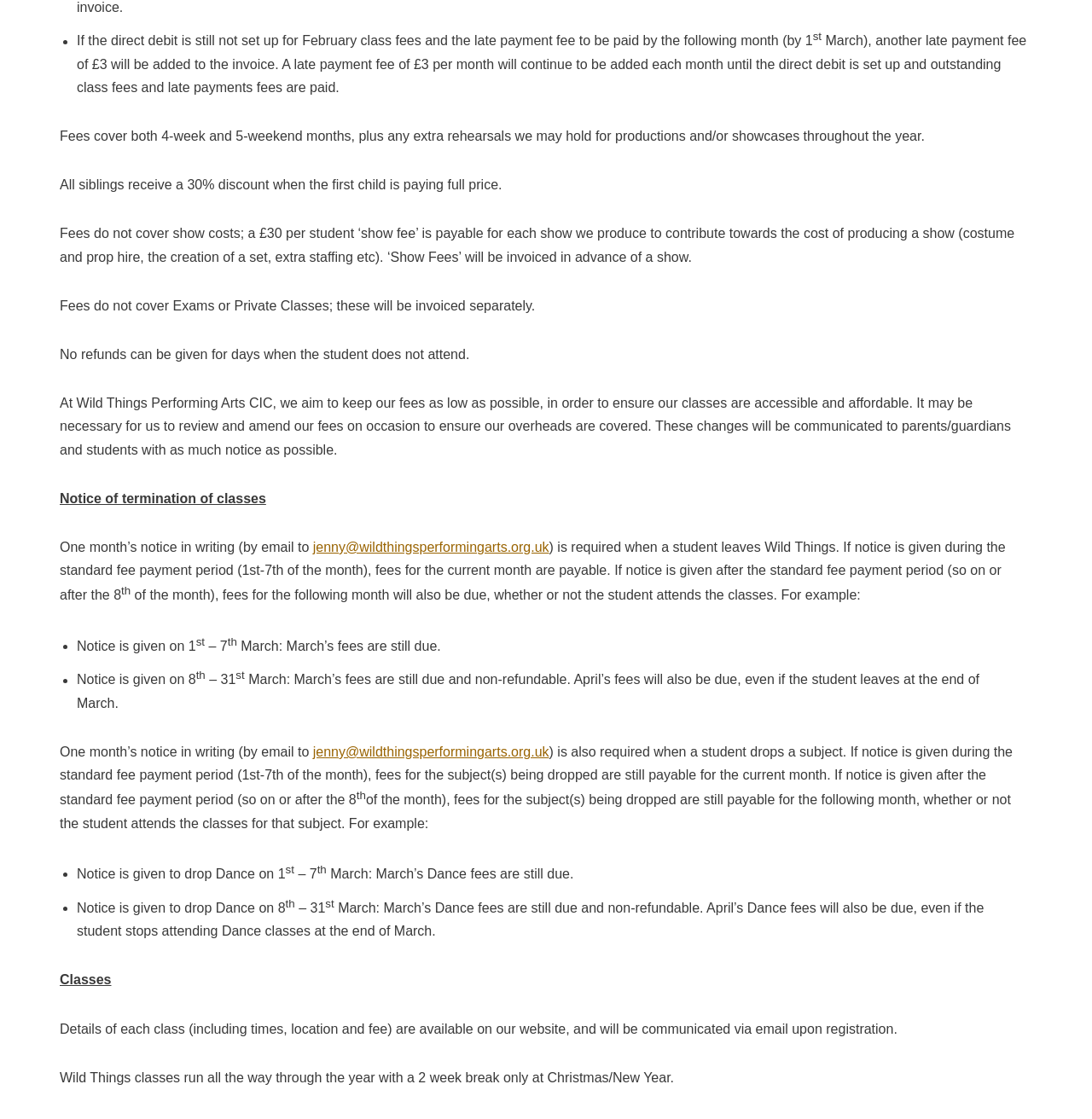Do siblings receive a discount on fees?
Please provide a full and detailed response to the question.

The webpage states that all siblings receive a 30% discount when the first child is paying full price.